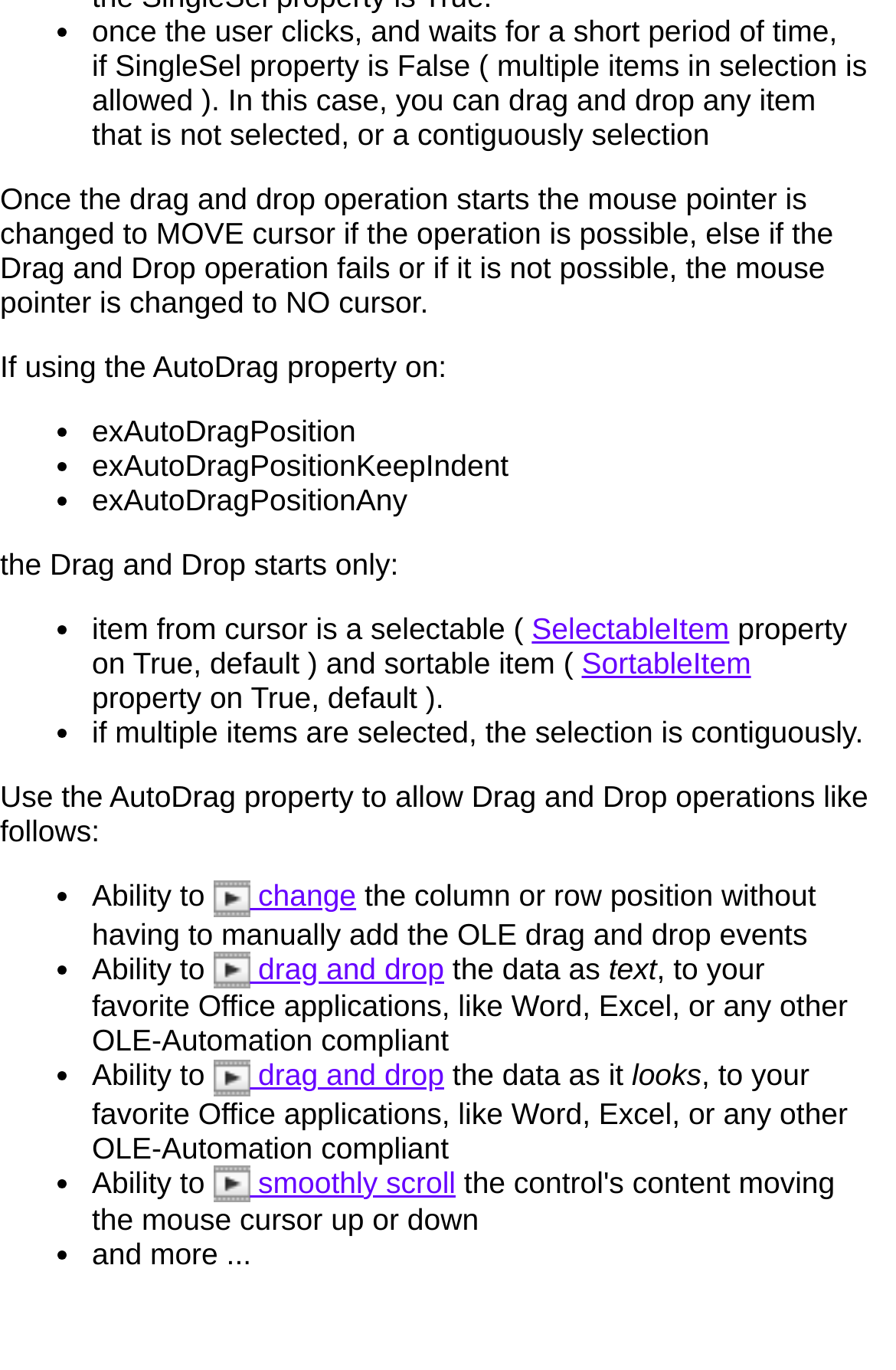Please answer the following question using a single word or phrase: What is the condition for the Drag and Drop operation to start?

Item from cursor is selectable